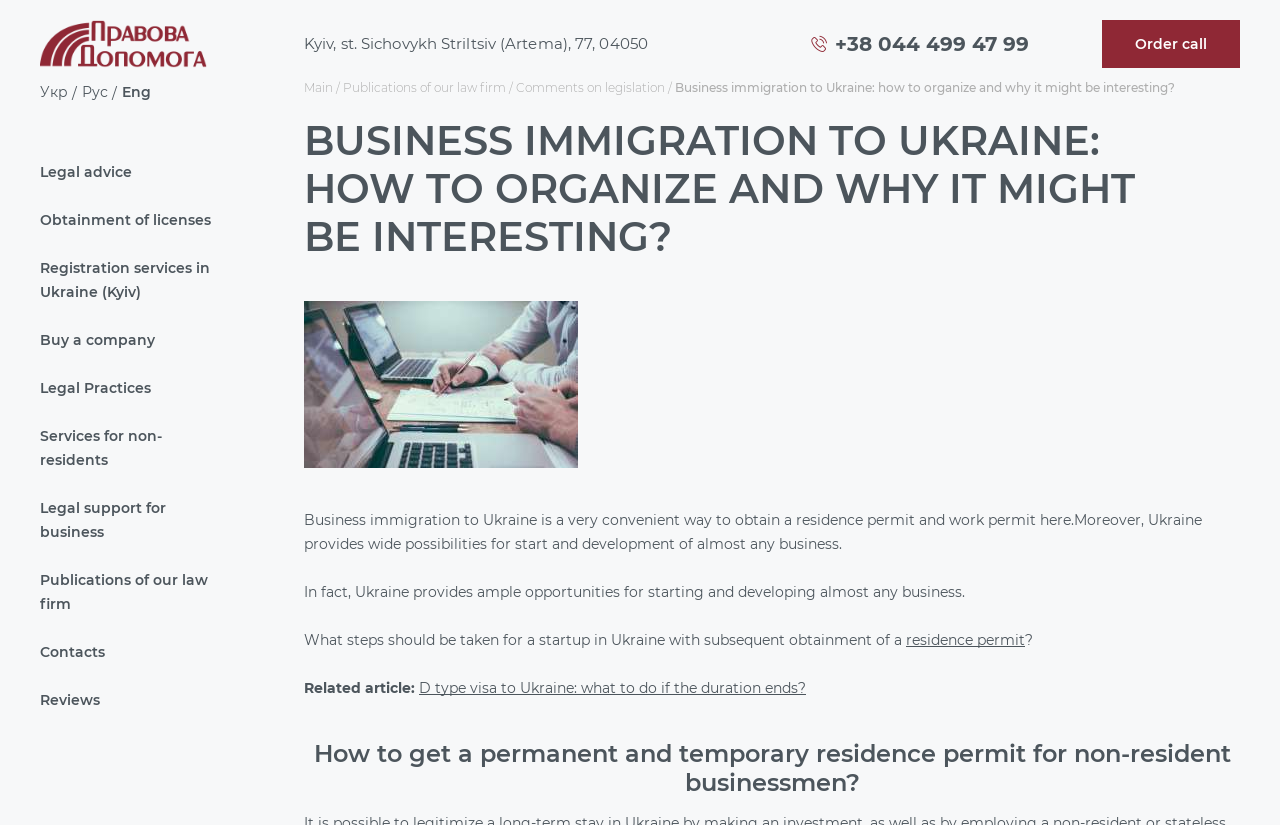What is the purpose of business immigration to Ukraine?
Based on the image, please offer an in-depth response to the question.

I found the purpose of business immigration to Ukraine by reading the static text element that says 'Business immigration to Ukraine is a very convenient way to obtain a residence permit and work permit here.' This suggests that the main goal of business immigration to Ukraine is to obtain a residence permit and work permit.